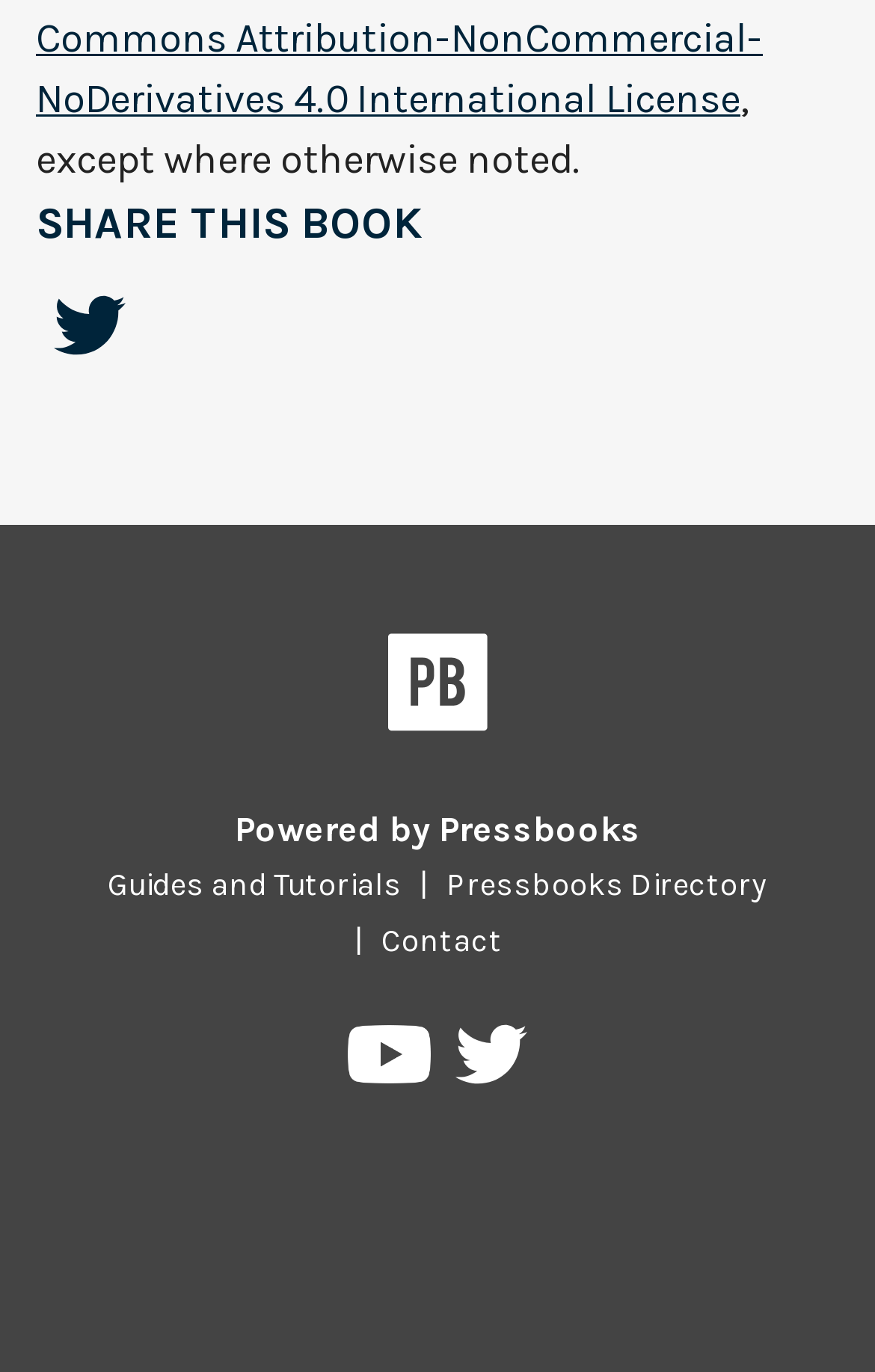Pinpoint the bounding box coordinates of the clickable element to carry out the following instruction: "Watch Pressbooks on YouTube."

[0.398, 0.748, 0.499, 0.805]